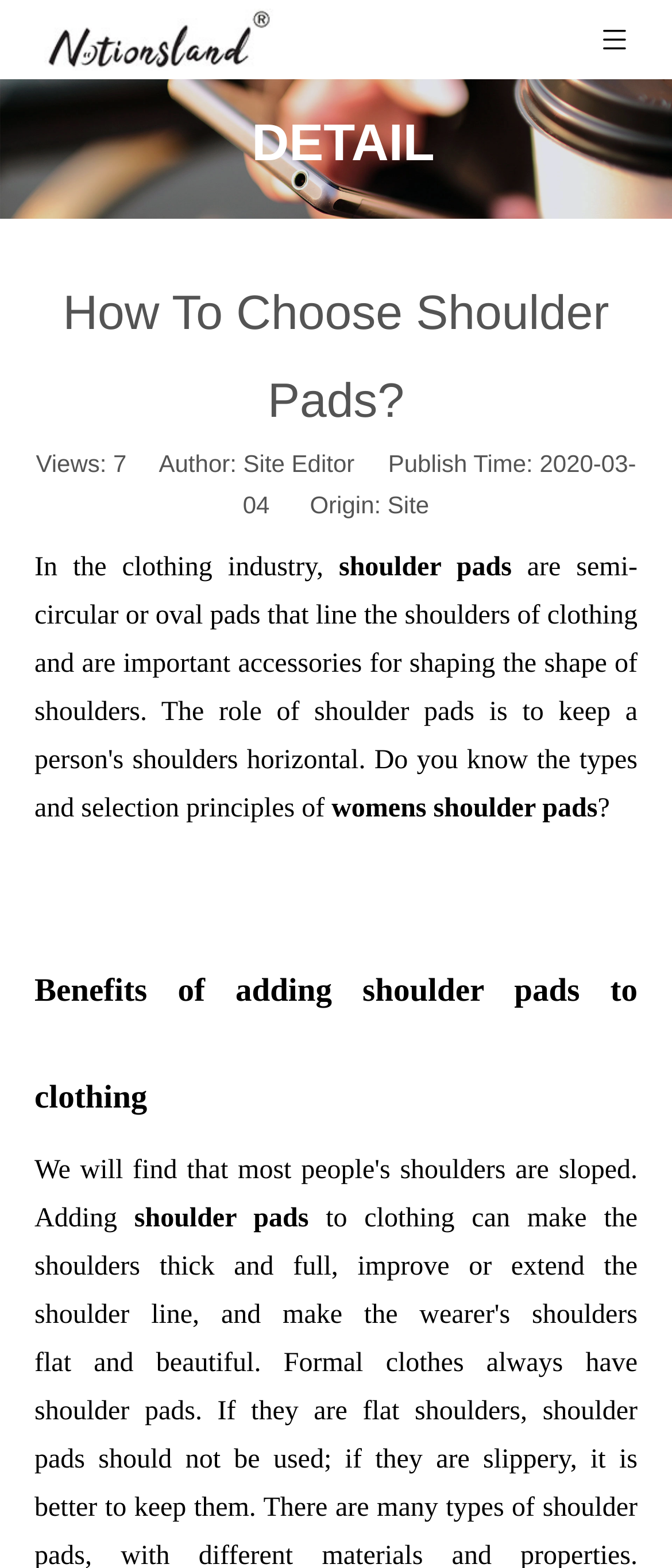Using the provided element description "parent_node: DETAIL aria-label="联系我们"", determine the bounding box coordinates of the UI element.

[0.0, 0.051, 1.0, 0.14]